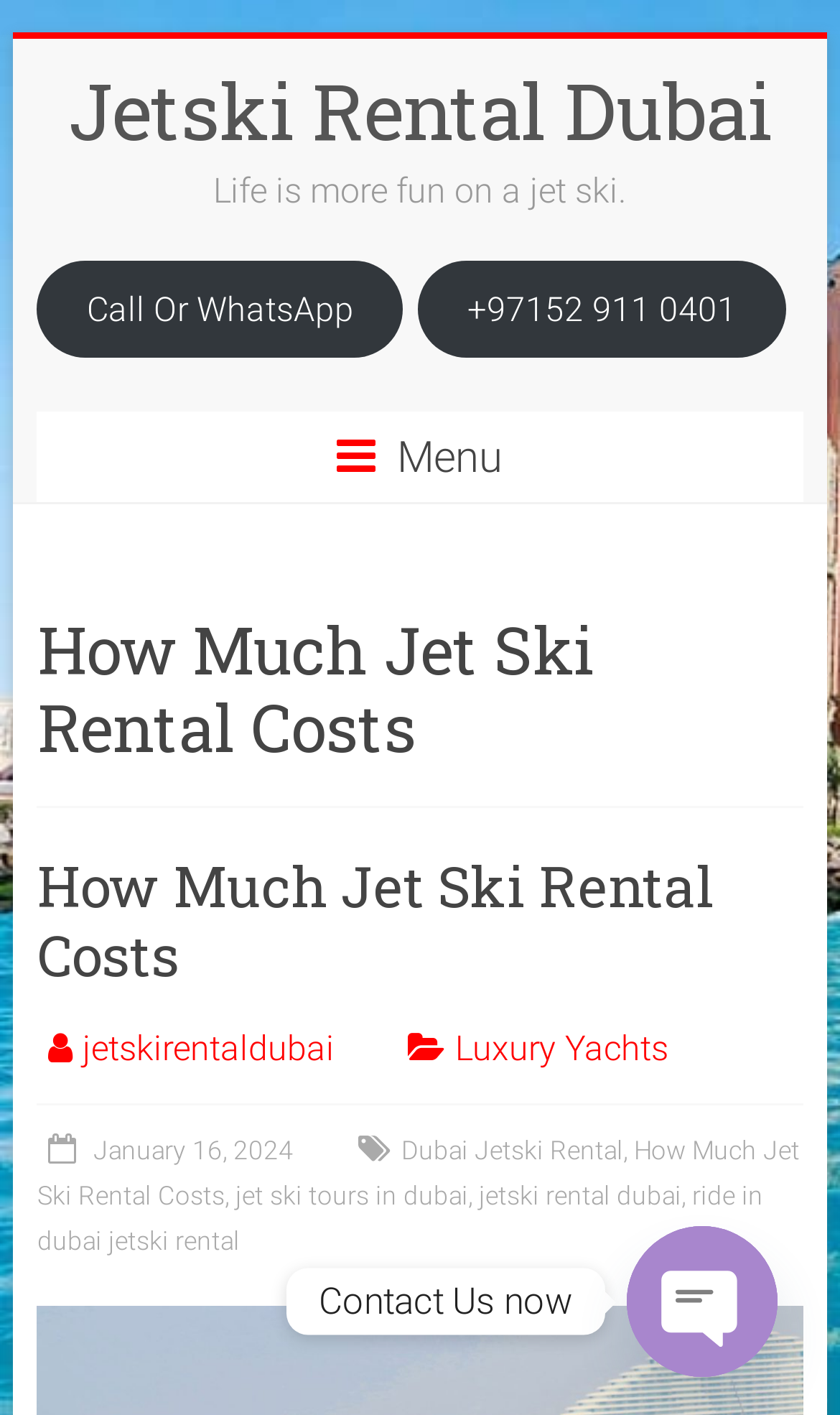Give a detailed account of the webpage, highlighting key information.

The webpage appears to be the archive page for "How Much Jet Ski Rental Costs" on the Jetski Rental Dubai website. At the top, there is a heading with the website's name, "Jetski Rental Dubai", and a link to the same. Below this, there is a static text that reads "Life is more fun on a jet ski." 

To the right of the website's name, there is a complementary section that contains a link to "Call Or WhatsApp" and a phone number "+97152 911 0401". 

Below this, there is a menu heading represented by an icon, and then a heading that reads "How Much Jet Ski Rental Costs". This heading is followed by a section that contains several links to related articles, including "jetskirentaldubai", "Luxury Yachts", and "Dubai Jetski Rental", among others. Each of these links is separated by commas.

At the bottom of the page, there are three links to contact the website: "Phone", "Whatsapp", and "Contact Us now". The "Phone" and "Whatsapp" links are accompanied by images, and the "Contact Us now" link is followed by a button to "Open chaty" that also has an image.